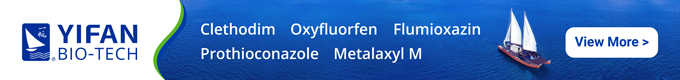Detail the scene shown in the image extensively.

The image features a banner for Yifan Biotechnology Group Co., Ltd., showcasing various agricultural products and solutions. The background displays a serene blue ocean, with a sailboat gracefully gliding through the water. Prominently featured are the names of key products: Clethodim, Oxyfluorfen, Flumioxazin, Prothioconazole, and Metalaxyl M, indicating the company's focus on innovative agricultural chemicals. At the right side of the banner, a button labeled "View More" invites users to explore additional information about Yifan's offerings. This design effectively combines aesthetics with informative content, reflecting Yifan's commitment to advancing agricultural technology.